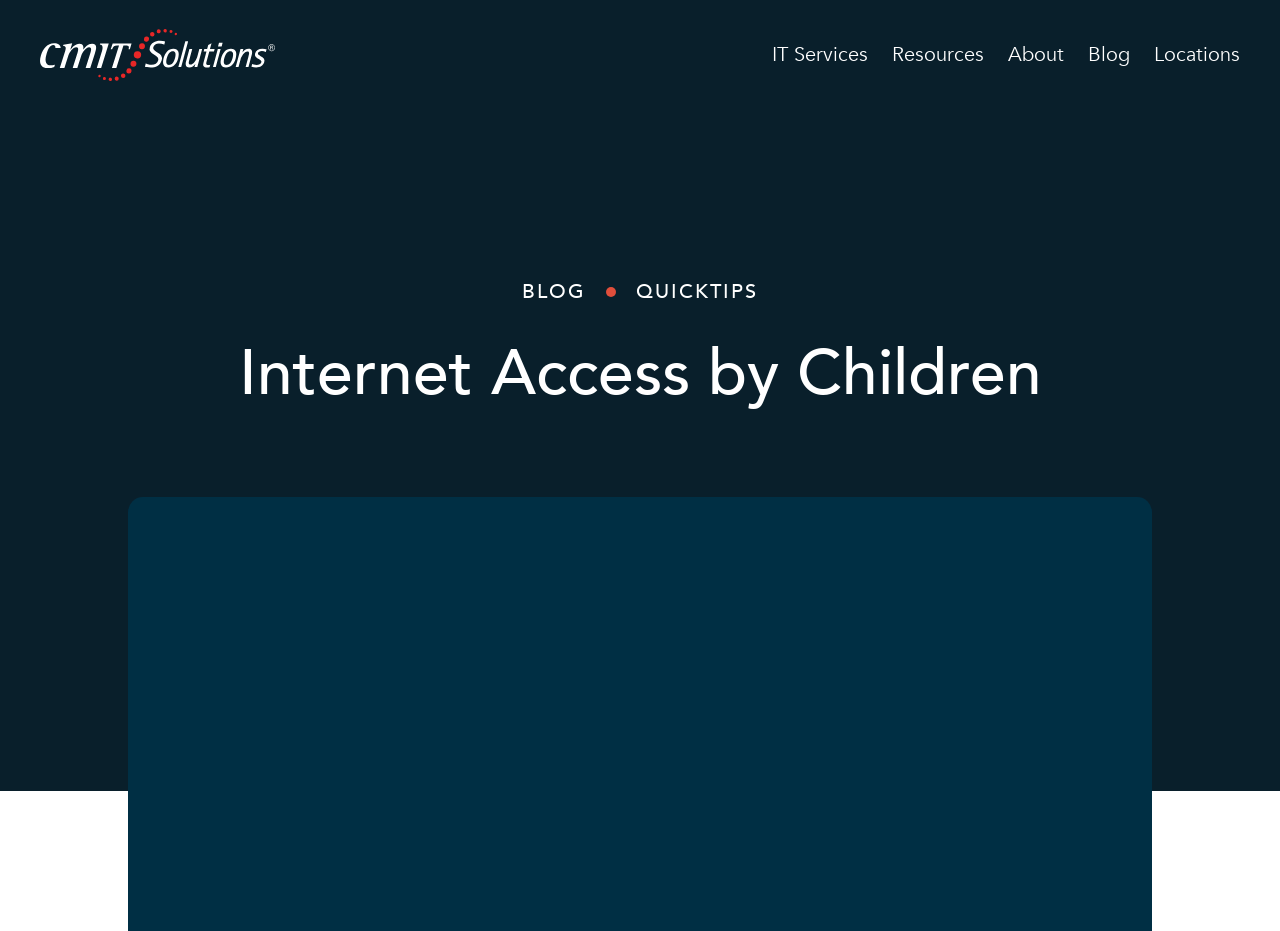Identify the bounding box coordinates of the region that needs to be clicked to carry out this instruction: "view the blog posts". Provide these coordinates as four float numbers ranging from 0 to 1, i.e., [left, top, right, bottom].

[0.408, 0.298, 0.458, 0.33]